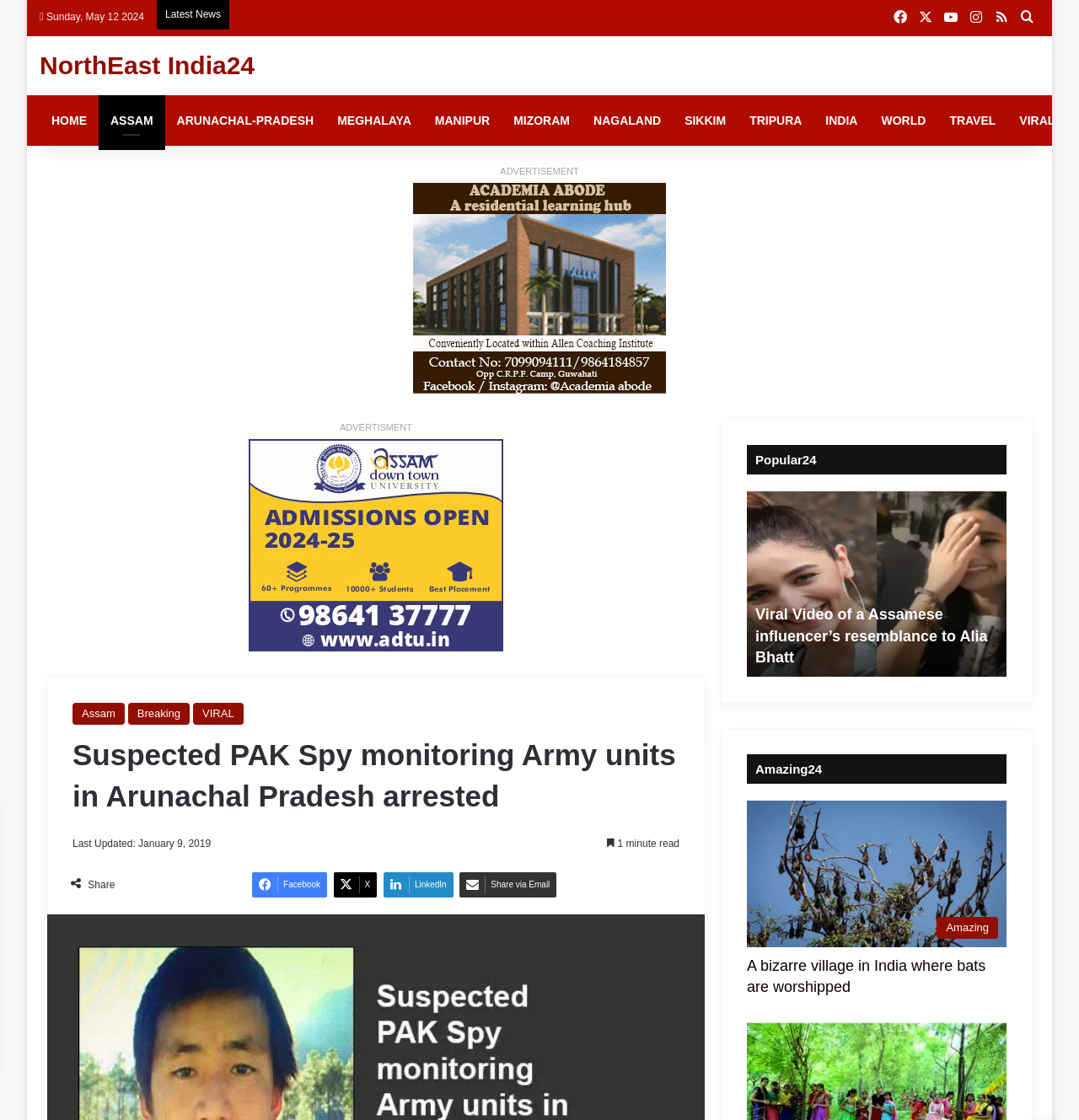Identify the bounding box coordinates of the element to click to follow this instruction: 'Click on the 'HOME' link'. Ensure the coordinates are four float values between 0 and 1, provided as [left, top, right, bottom].

[0.037, 0.085, 0.091, 0.13]